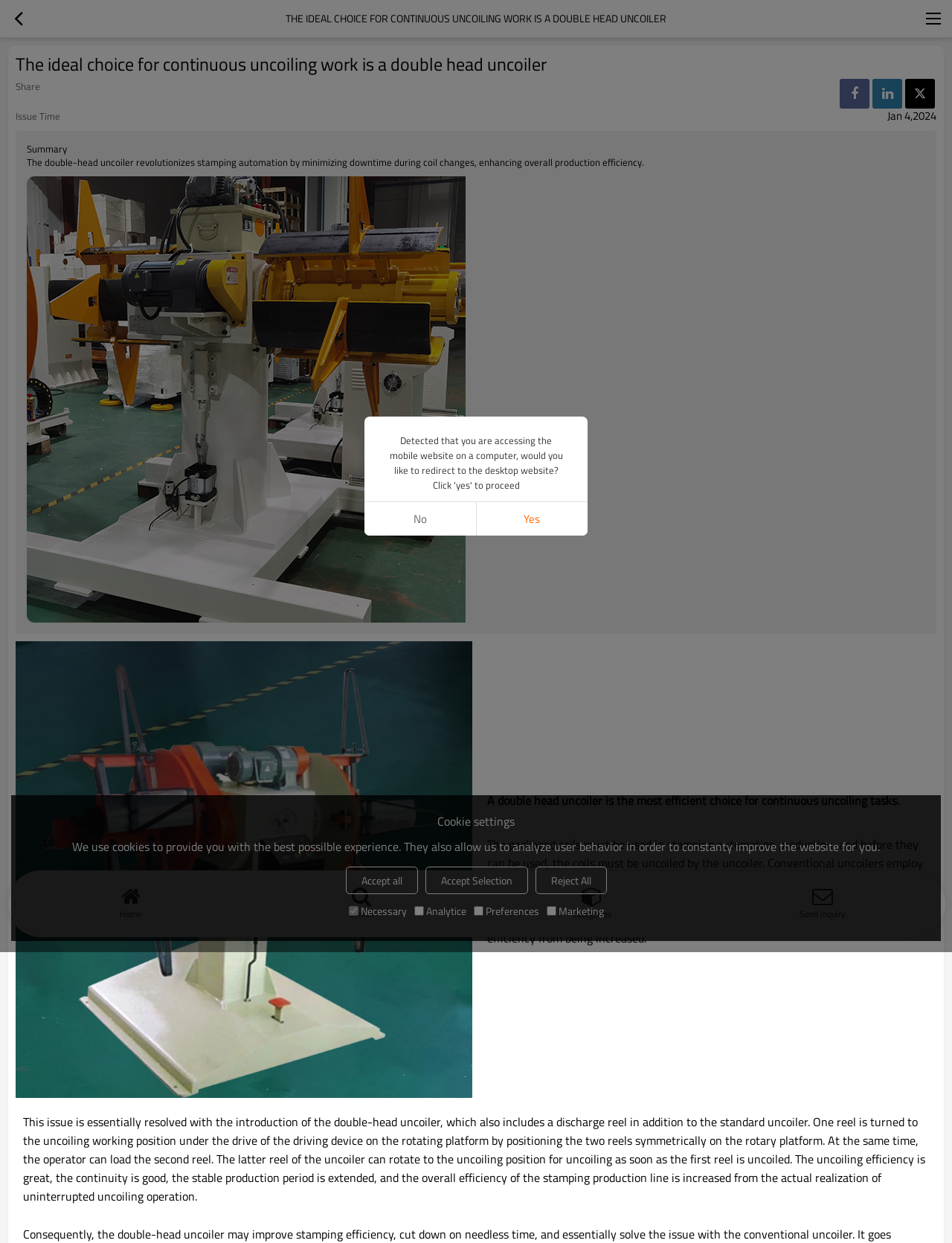Please identify the bounding box coordinates of the region to click in order to complete the task: "Click the search button". The coordinates must be four float numbers between 0 and 1, specified as [left, top, right, bottom].

[0.259, 0.707, 0.501, 0.741]